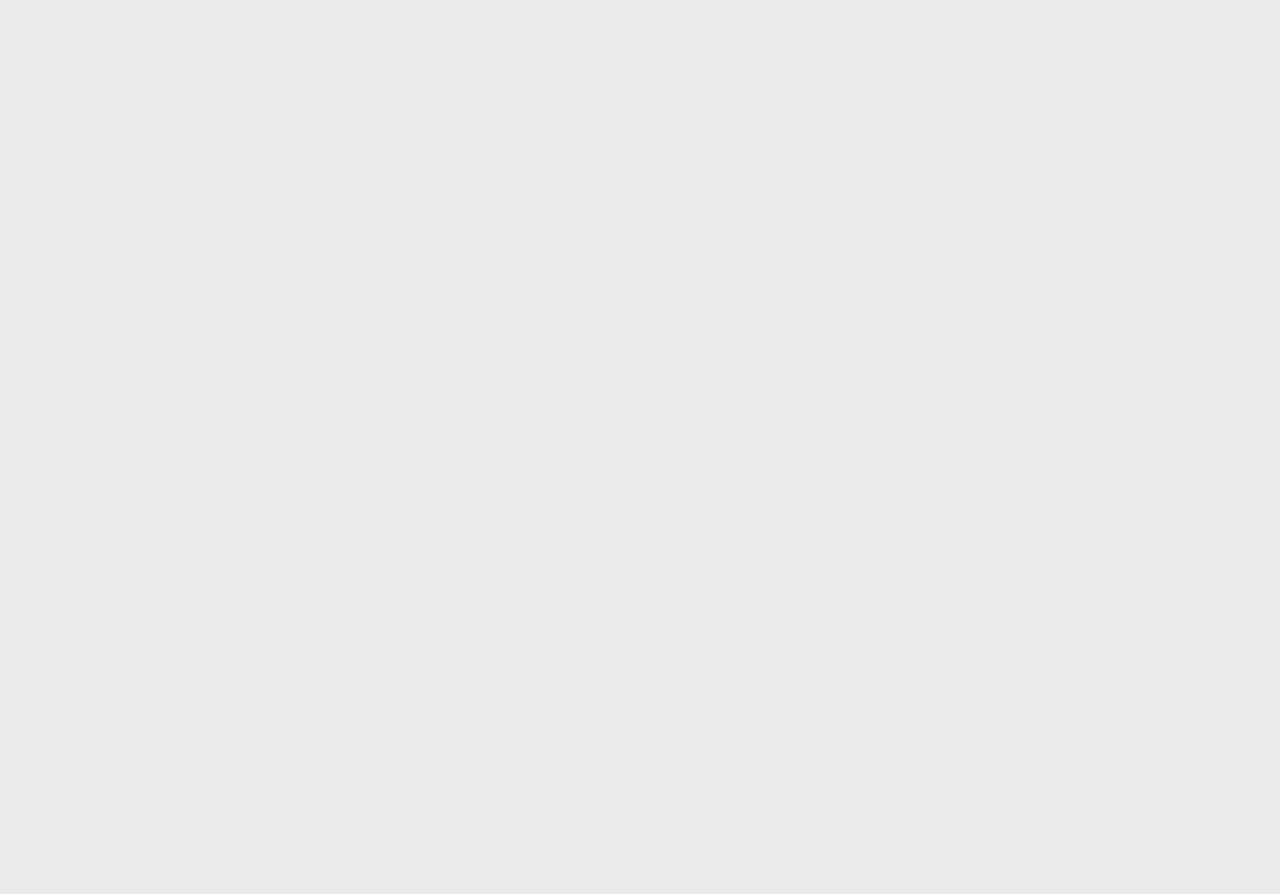Find the bounding box coordinates for the area that must be clicked to perform this action: "Read about Top 10 Child Singers".

[0.42, 0.394, 0.61, 0.416]